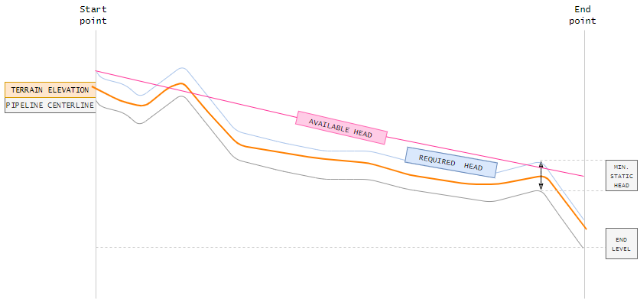What is indicated by the pink area?
Based on the visual information, provide a detailed and comprehensive answer.

The pink area in the graph represents the potential energy available for fluid flow, which is referred to as the Available Head, and is a critical parameter in determining the feasibility of the flow.